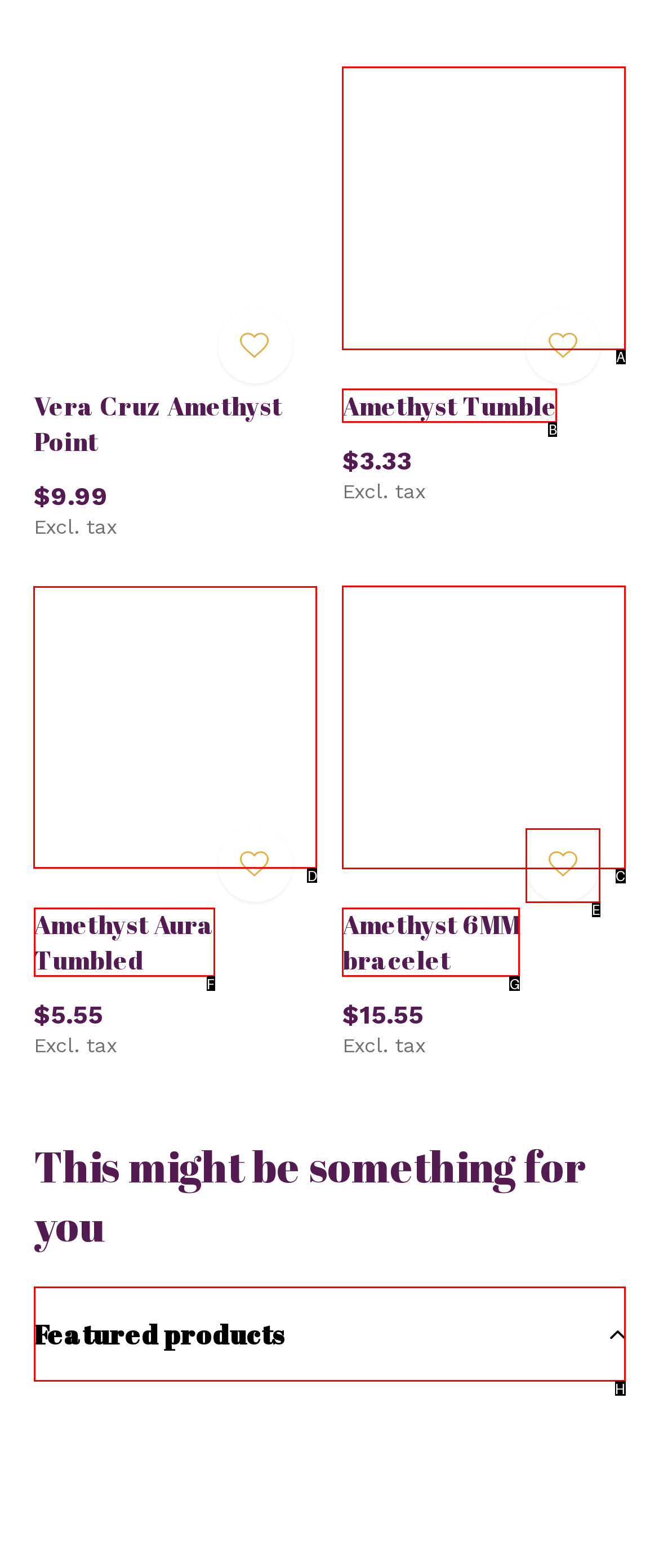Point out the HTML element I should click to achieve the following: View Amethyst Aura Tumbled Reply with the letter of the selected element.

D